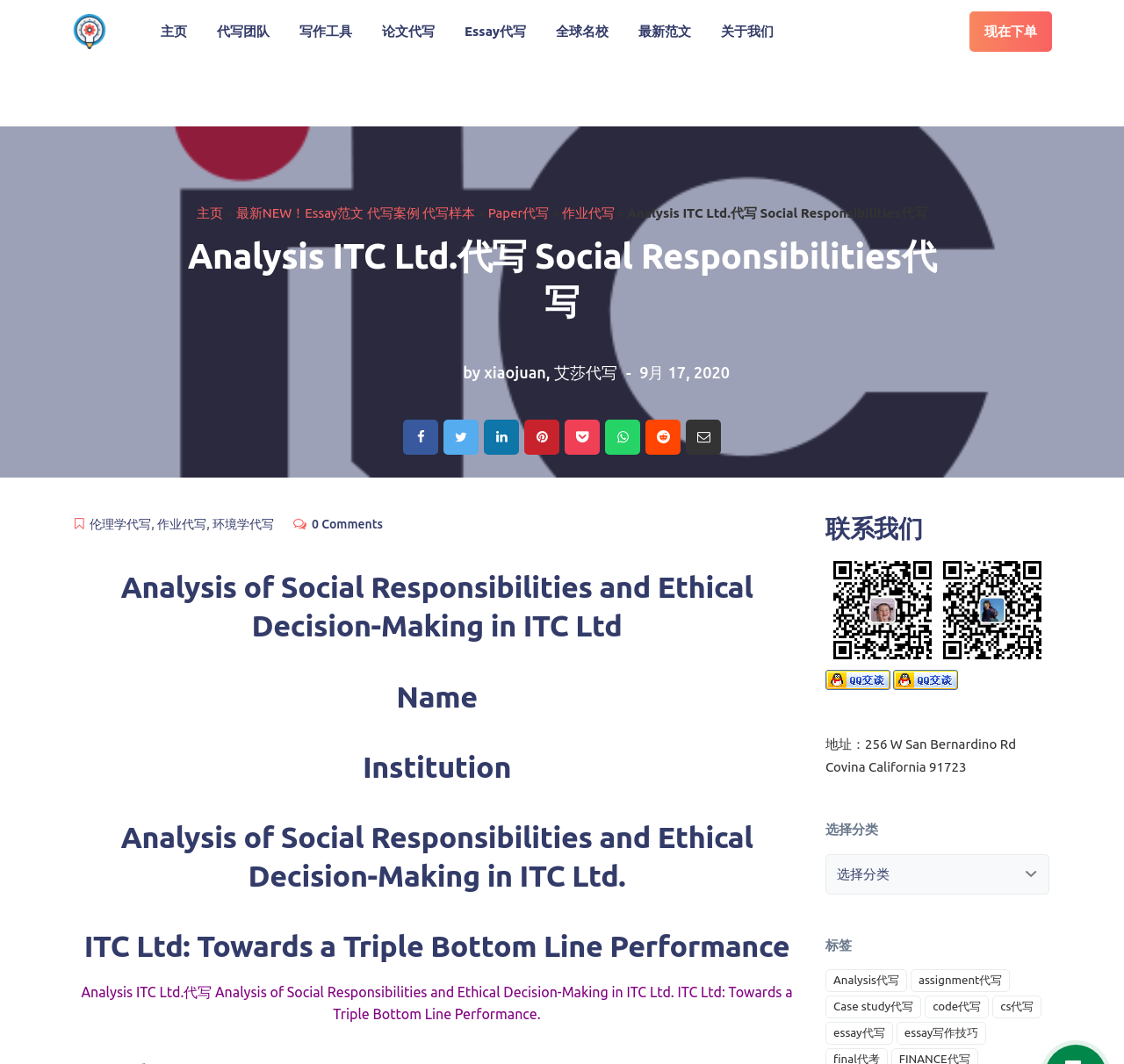Find the bounding box of the UI element described as follows: "作业代写".

[0.5, 0.193, 0.547, 0.207]